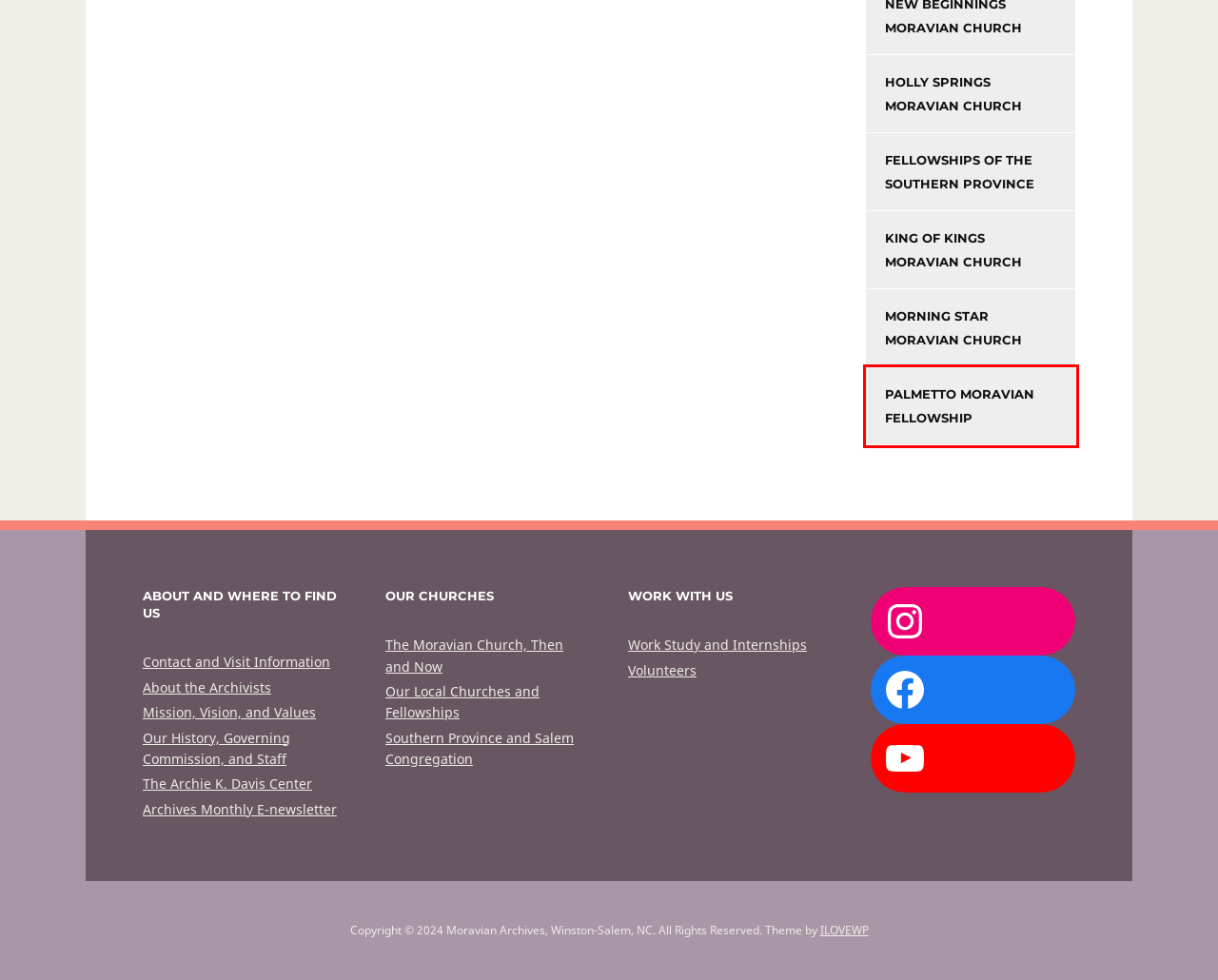Evaluate the webpage screenshot and identify the element within the red bounding box. Select the webpage description that best fits the new webpage after clicking the highlighted element. Here are the candidates:
A. Palmetto Moravian Fellowship – Moravian Archives, Winston-Salem, NC
B. Our History, Governing Commission, and Staff – Moravian Archives, Winston-Salem, NC
C. Southern Province and Salem Congregation – Moravian Archives, Winston-Salem, NC
D. Work Study and Internships – Moravian Archives, Winston-Salem, NC
E. Mission, Vision, and Values – Moravian Archives, Winston-Salem, NC
F. Volunteers – Moravian Archives, Winston-Salem, NC
G. Holly Springs Moravian Church – Moravian Archives, Winston-Salem, NC
H. About the Archivists – Moravian Archives, Winston-Salem, NC

A